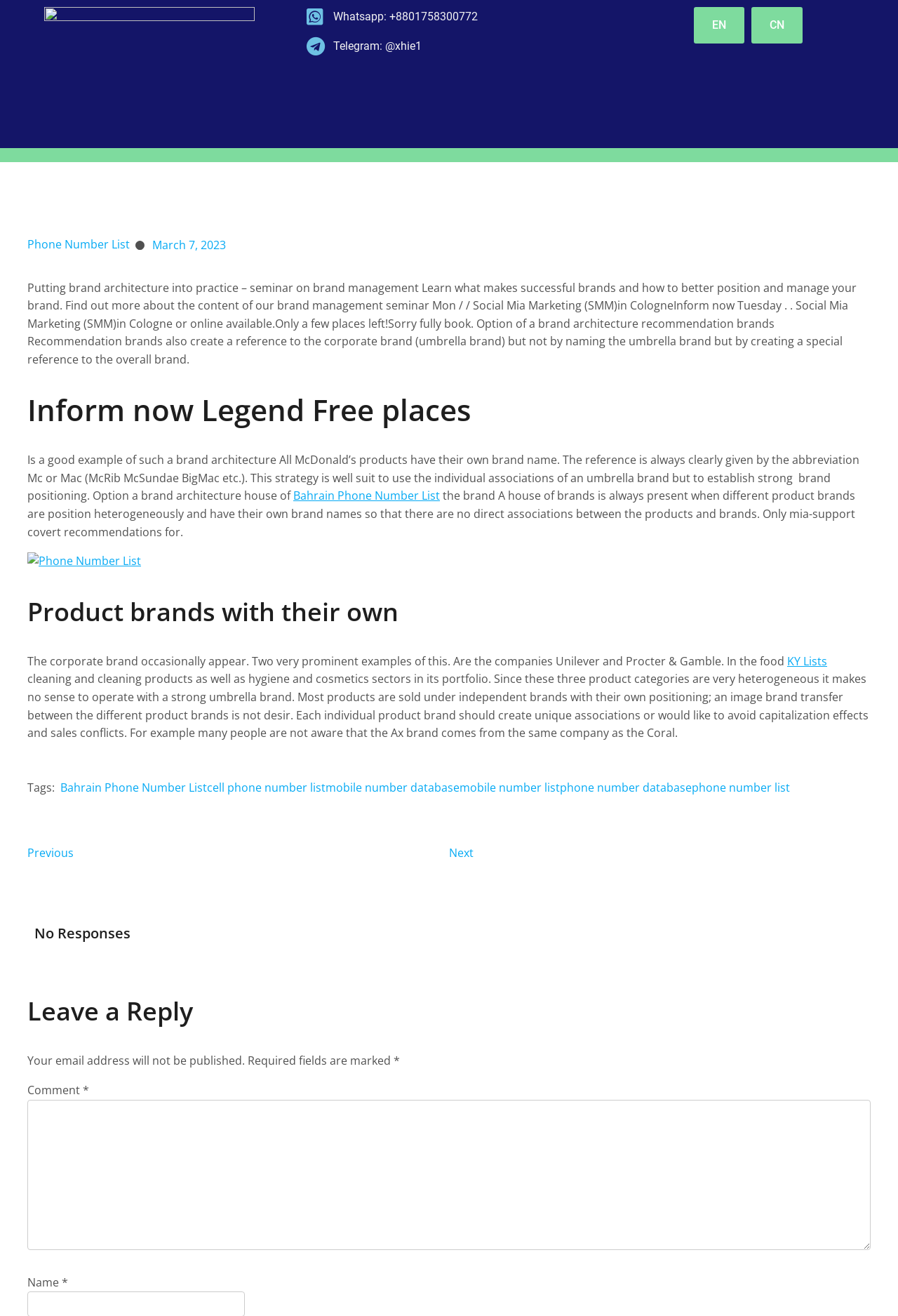What is the purpose of the 'Inform now' button?
Identify the answer in the screenshot and reply with a single word or phrase.

To register for a seminar